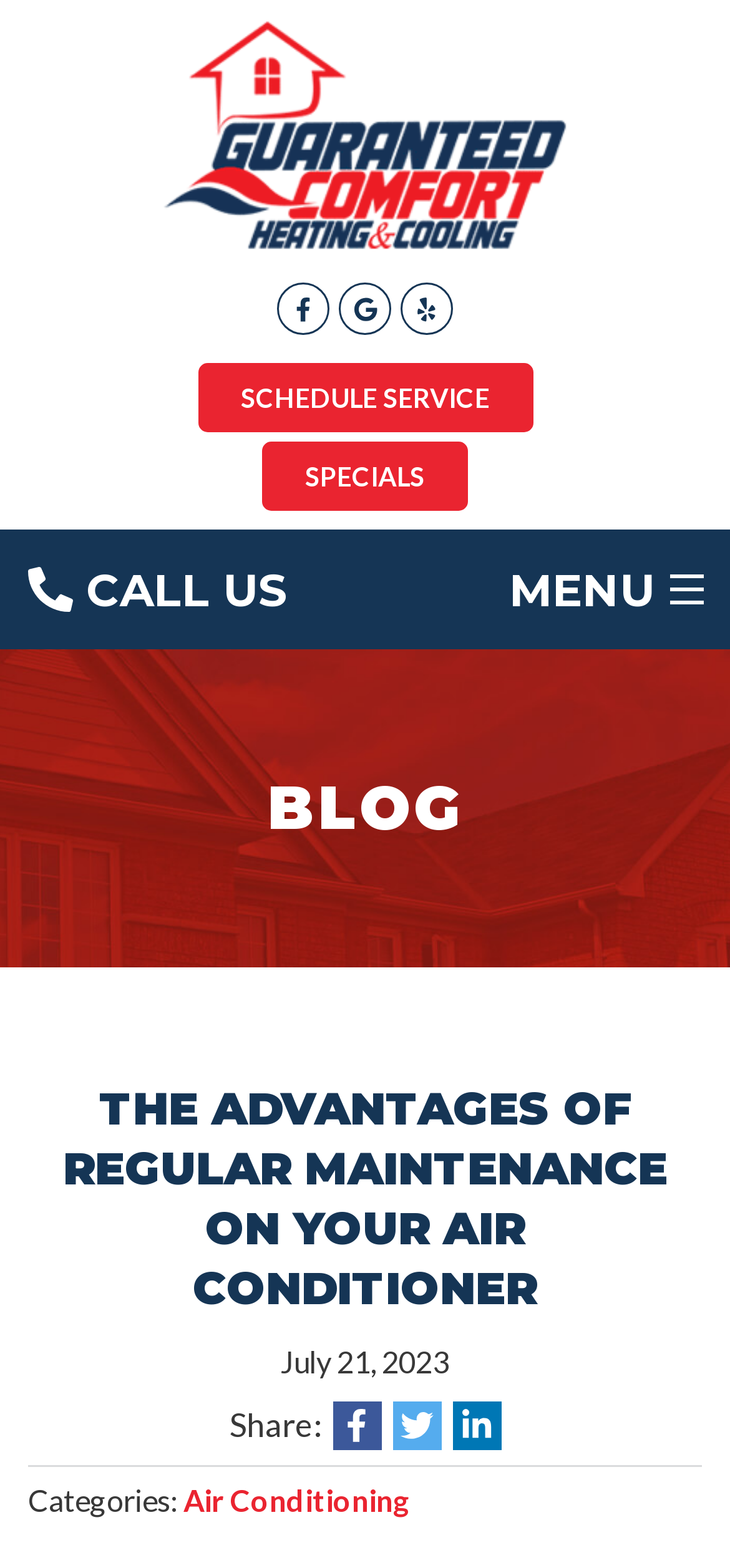Locate the bounding box coordinates of the clickable region necessary to complete the following instruction: "Click the Guaranteed Comfort logo". Provide the coordinates in the format of four float numbers between 0 and 1, i.e., [left, top, right, bottom].

[0.223, 0.075, 0.777, 0.095]